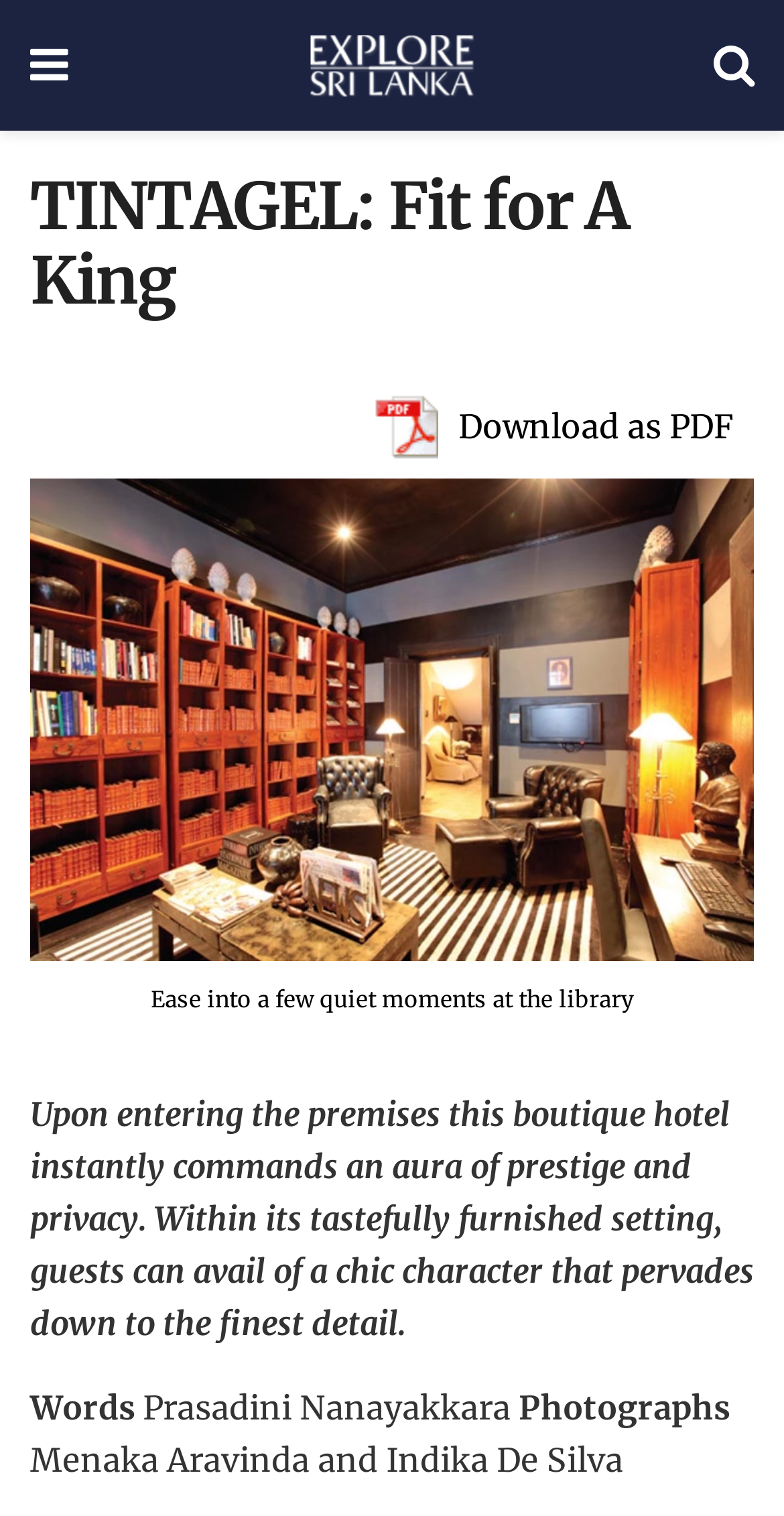Who wrote the words?
Please provide a full and detailed response to the question.

The static text element that says 'Words' is followed by another static text element that says 'Prasadini Nanayakkara', which suggests that Prasadini Nanayakkara is the author of the words.